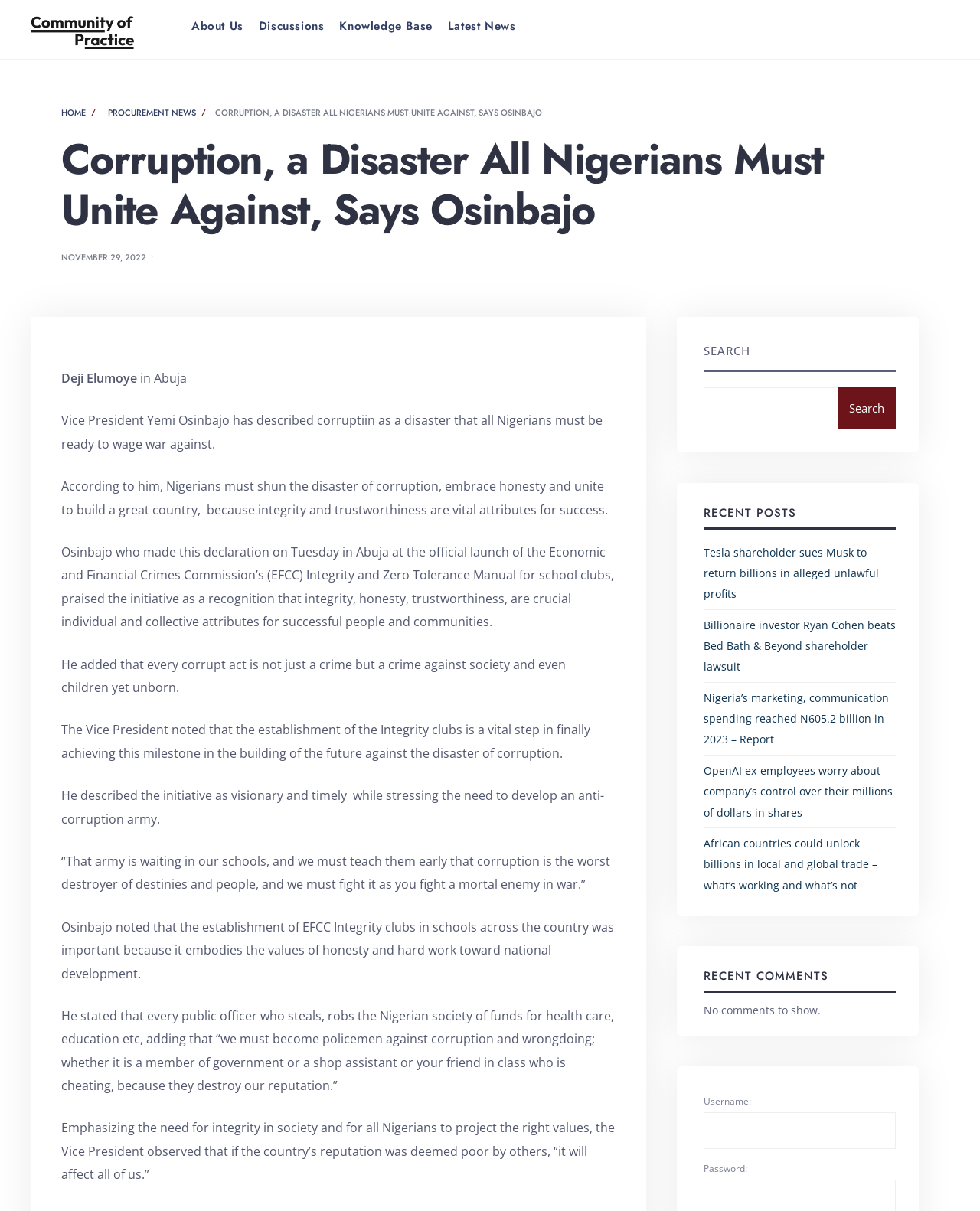Please respond to the question using a single word or phrase:
What is the date mentioned in the article?

November 29, 2022